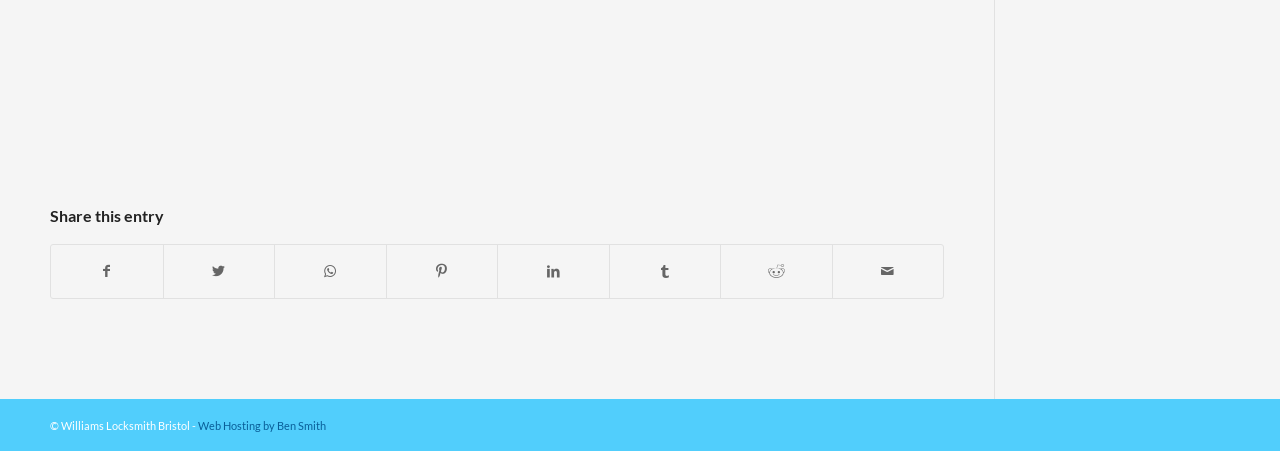Bounding box coordinates are given in the format (top-left x, top-left y, bottom-right x, bottom-right y). All values should be floating point numbers between 0 and 1. Provide the bounding box coordinate for the UI element described as: Web Hosting by Ben Smith

[0.155, 0.929, 0.255, 0.958]